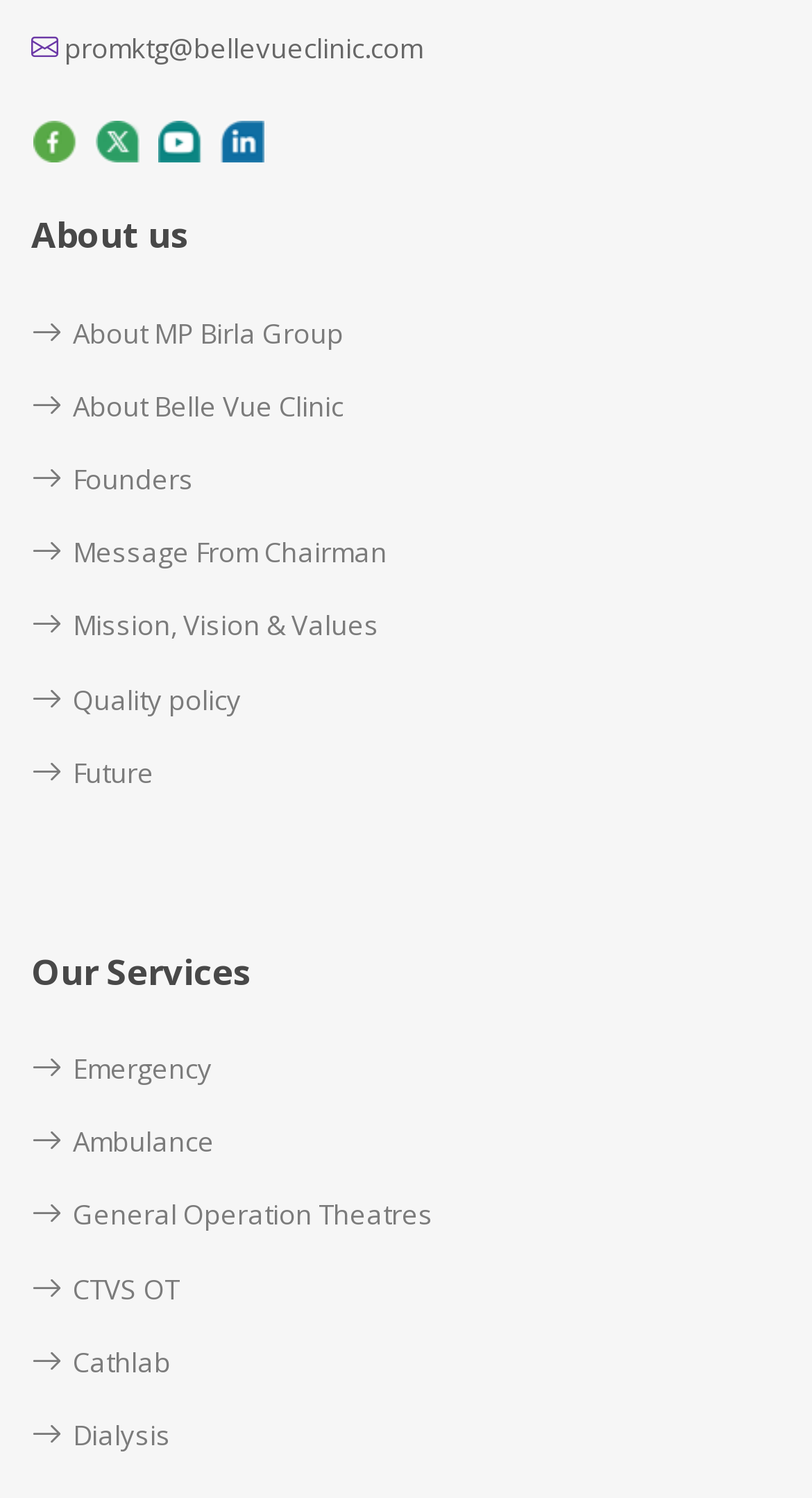Locate the bounding box coordinates of the item that should be clicked to fulfill the instruction: "Click on About us".

[0.038, 0.144, 0.962, 0.2]